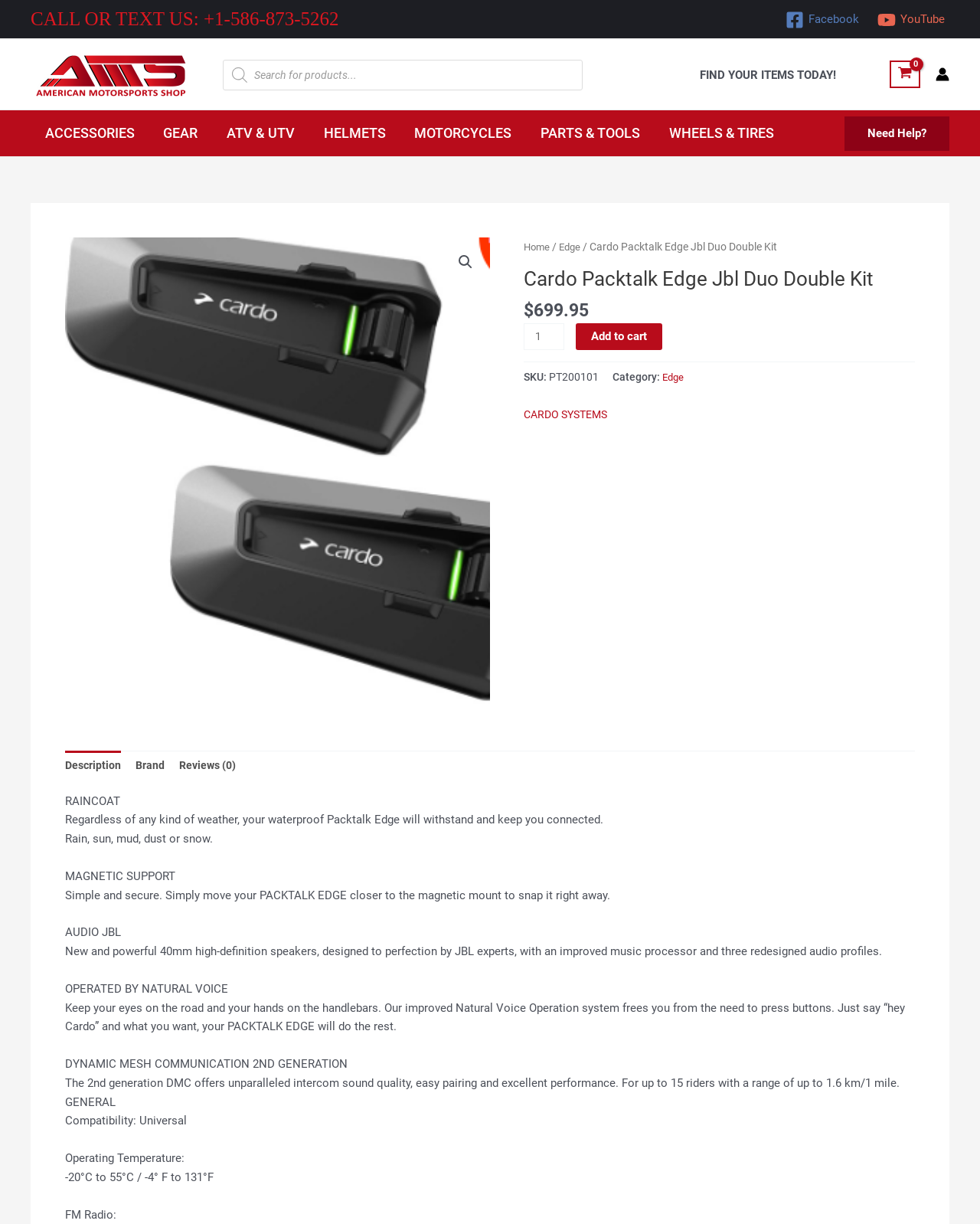Please determine the bounding box coordinates of the element to click in order to execute the following instruction: "View shopping cart". The coordinates should be four float numbers between 0 and 1, specified as [left, top, right, bottom].

[0.908, 0.05, 0.939, 0.072]